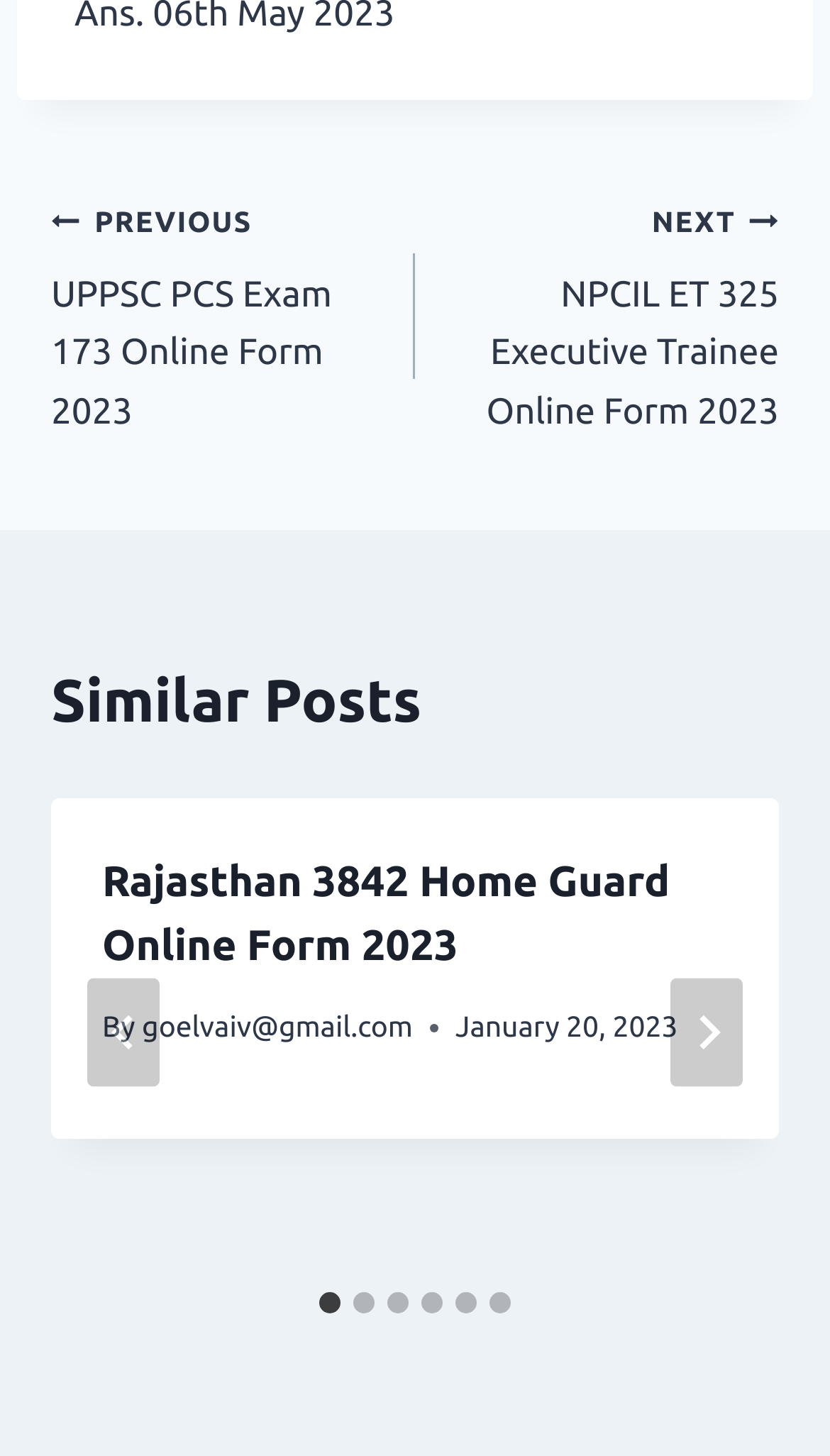Could you highlight the region that needs to be clicked to execute the instruction: "Go to next slide"?

[0.808, 0.672, 0.895, 0.746]